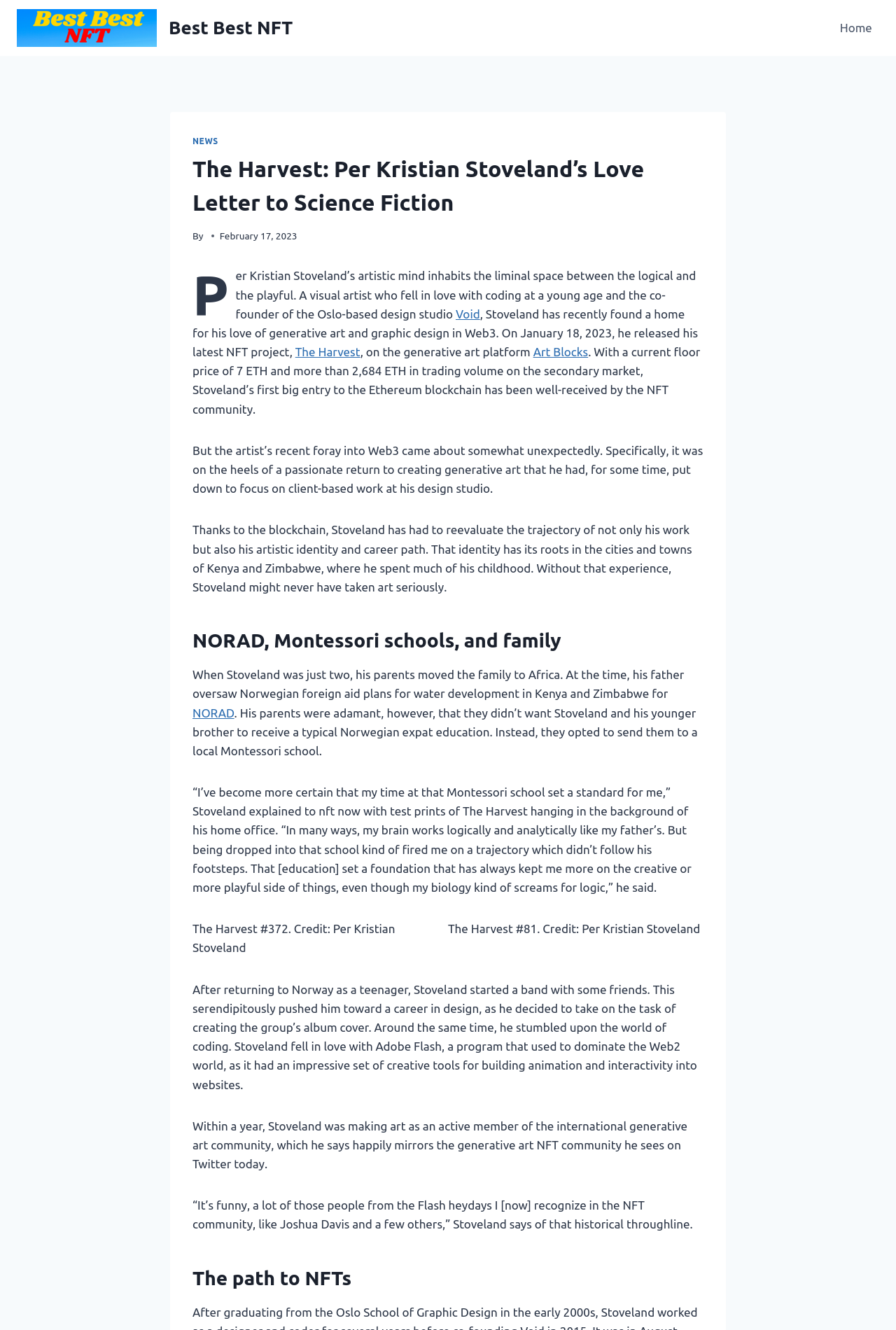Find the bounding box of the UI element described as: "The Harvest". The bounding box coordinates should be given as four float values between 0 and 1, i.e., [left, top, right, bottom].

[0.329, 0.26, 0.402, 0.27]